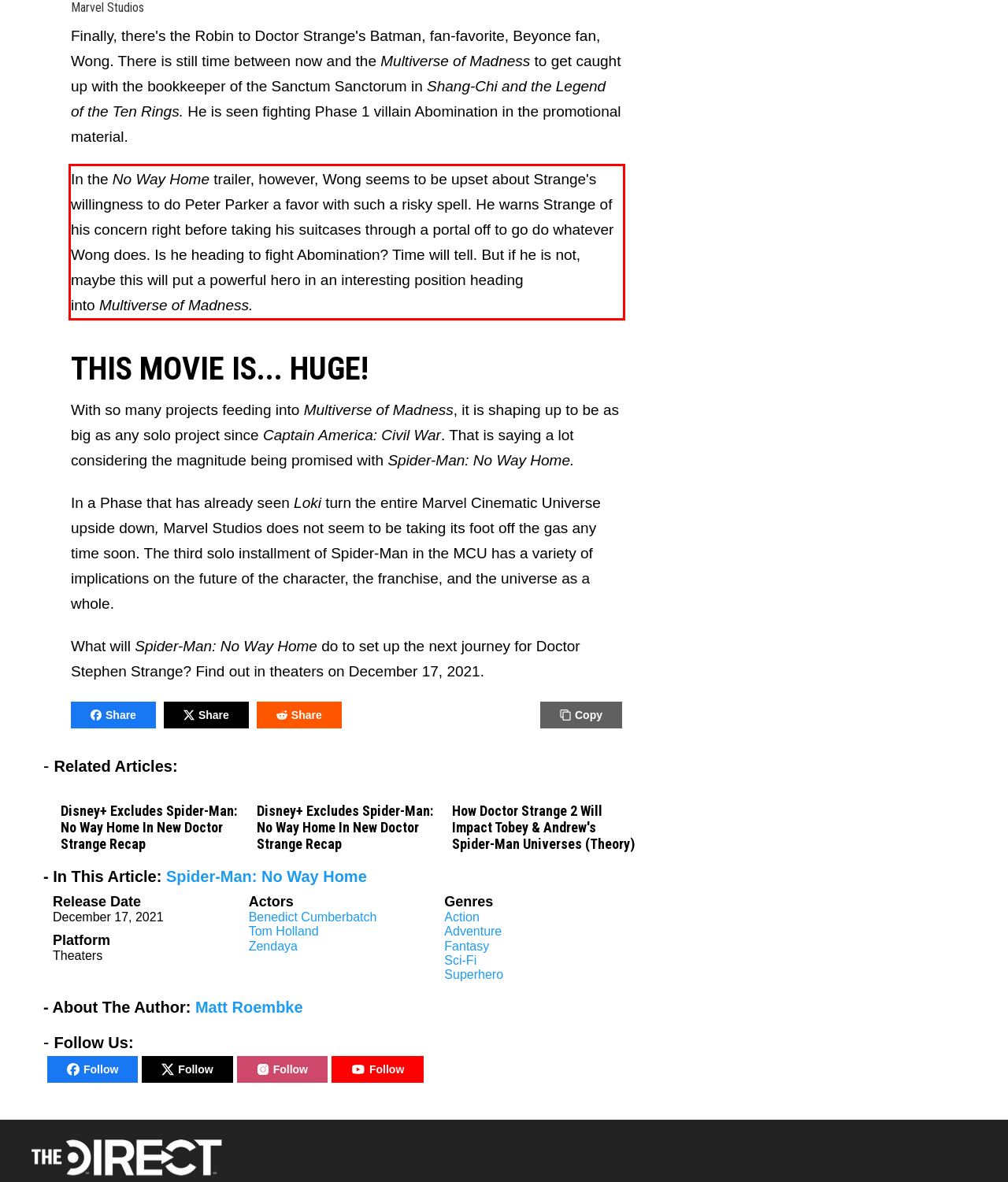Analyze the screenshot of a webpage where a red rectangle is bounding a UI element. Extract and generate the text content within this red bounding box.

In the No Way Home trailer, however, Wong seems to be upset about Strange's willingness to do Peter Parker a favor with such a risky spell. He warns Strange of his concern right before taking his suitcases through a portal off to go do whatever Wong does. Is he heading to fight Abomination? Time will tell. But if he is not, maybe this will put a powerful hero in an interesting position heading into Multiverse of Madness.